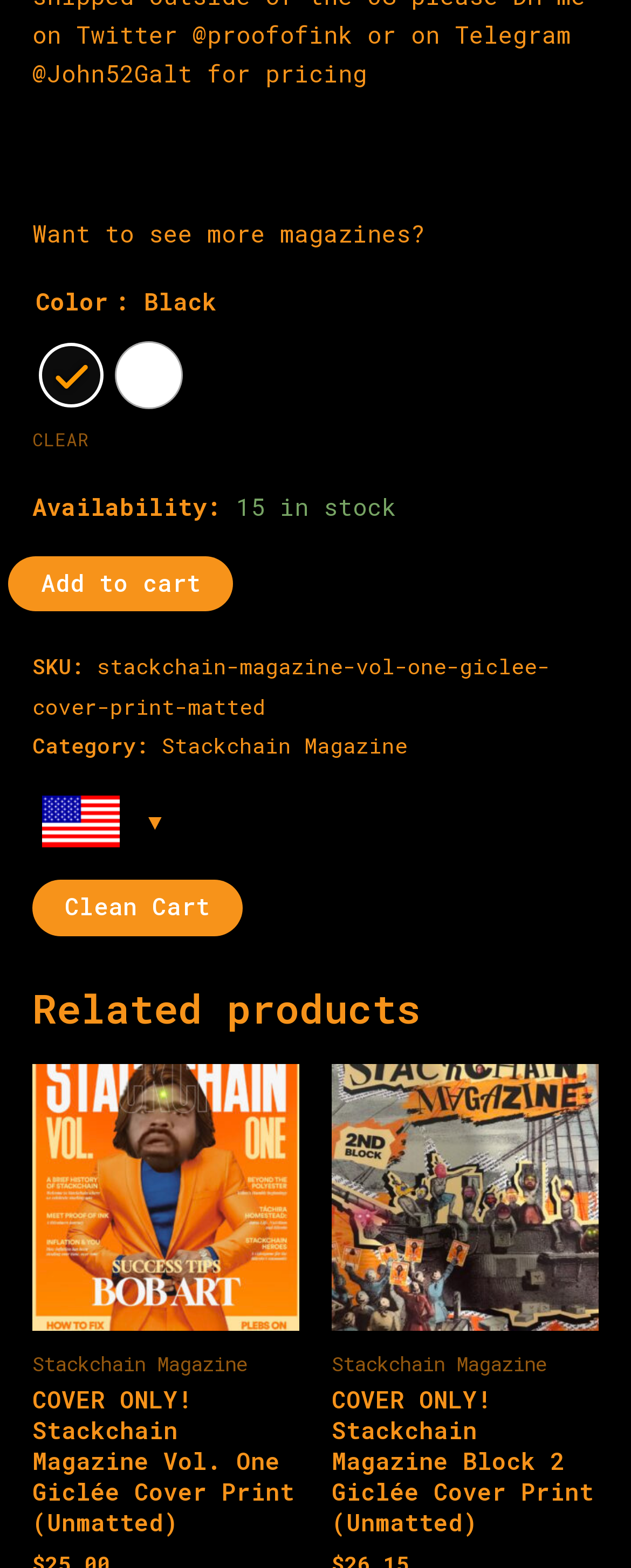Answer the question in a single word or phrase:
What is the category of the current product?

Stackchain Magazine